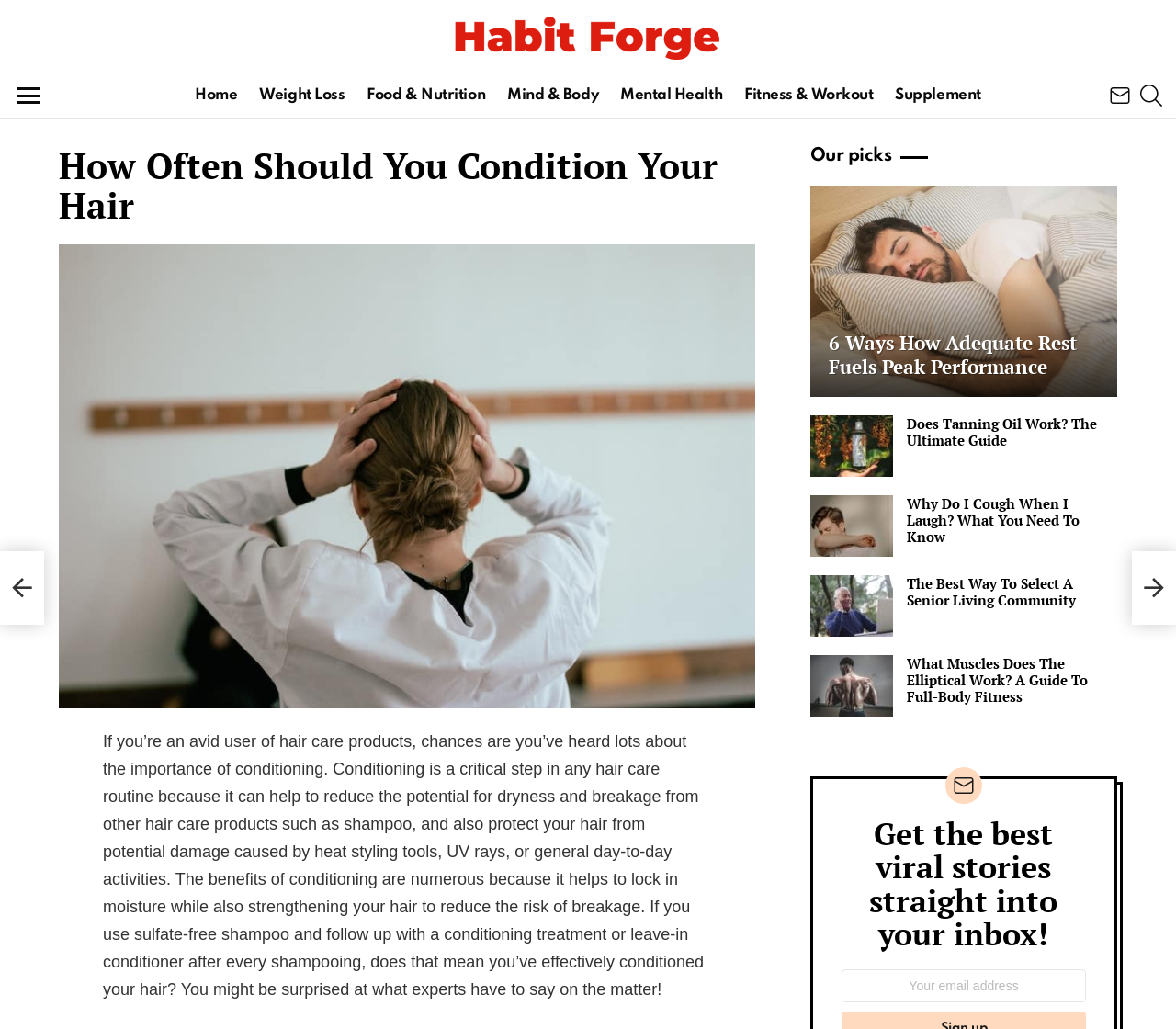Please determine the bounding box coordinates of the clickable area required to carry out the following instruction: "Click on the 'Habit Forge' logo". The coordinates must be four float numbers between 0 and 1, represented as [left, top, right, bottom].

[0.383, 0.012, 0.617, 0.058]